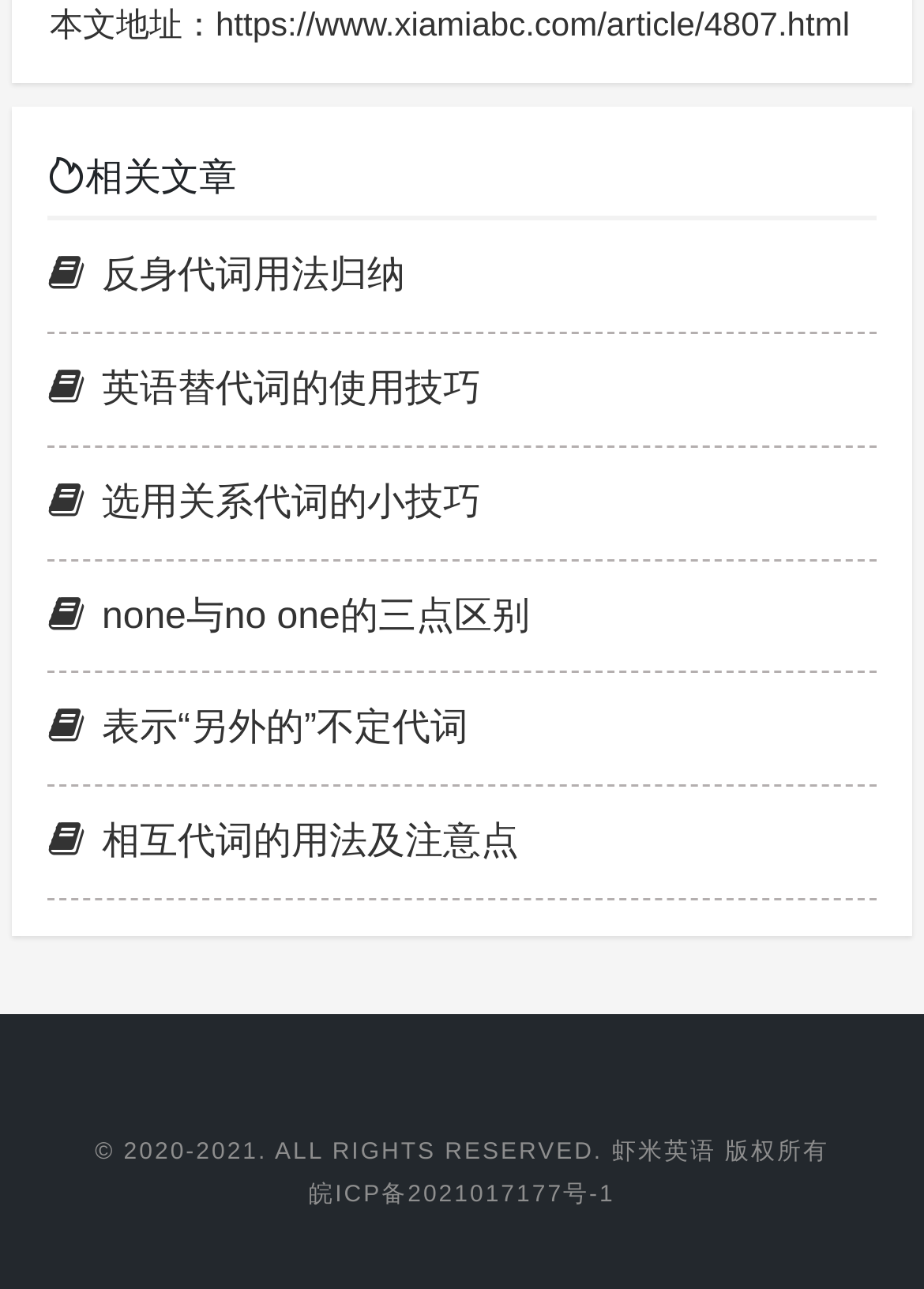How many links are there on the webpage?
Examine the image closely and answer the question with as much detail as possible.

I counted the number of links on the webpage, including the 7 related article links and the 1 ICP registration number link, and found that there are 8 links in total.